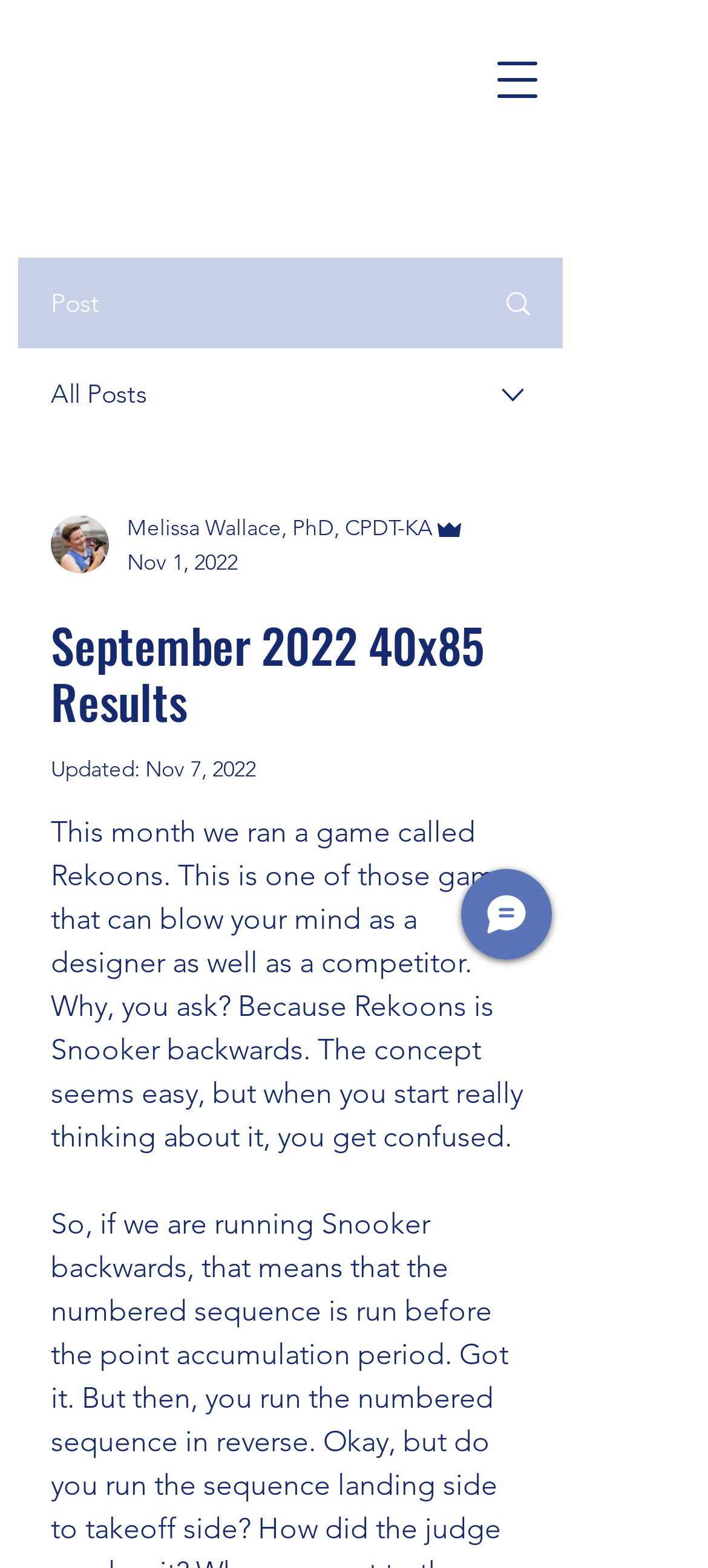Generate a comprehensive description of the contents of the webpage.

The webpage appears to be a blog post or article page. At the top left, there is a navigation menu button labeled "Open navigation menu". Below it, there are two static text elements, "Post" and "All Posts", which suggest that the page is related to blog posts or articles.

To the right of the navigation menu button, there is a link with an image, which may be a logo or an icon. Below it, there is a combobox with a dropdown menu that contains links to the writer's picture, the writer's name and title ("Melissa Wallace, PhD, CPDT-KA Admin"), and the date "Nov 1, 2022".

The main content of the page is a heading that reads "September 2022 40x85 Results", which is followed by a static text element that says "Updated: Nov 7, 2022". Below it, there is a long paragraph of text that describes a game called Rekoons, which seems to be the main topic of the page.

At the bottom right of the page, there is a button labeled "Chat" with an image next to it, which may be a way to initiate a conversation or discussion about the topic.

There are several images on the page, including the writer's picture, an icon next to the link, and an image next to the "Chat" button. Overall, the page appears to be a blog post or article about a game called Rekoons, with some navigation and interactive elements.